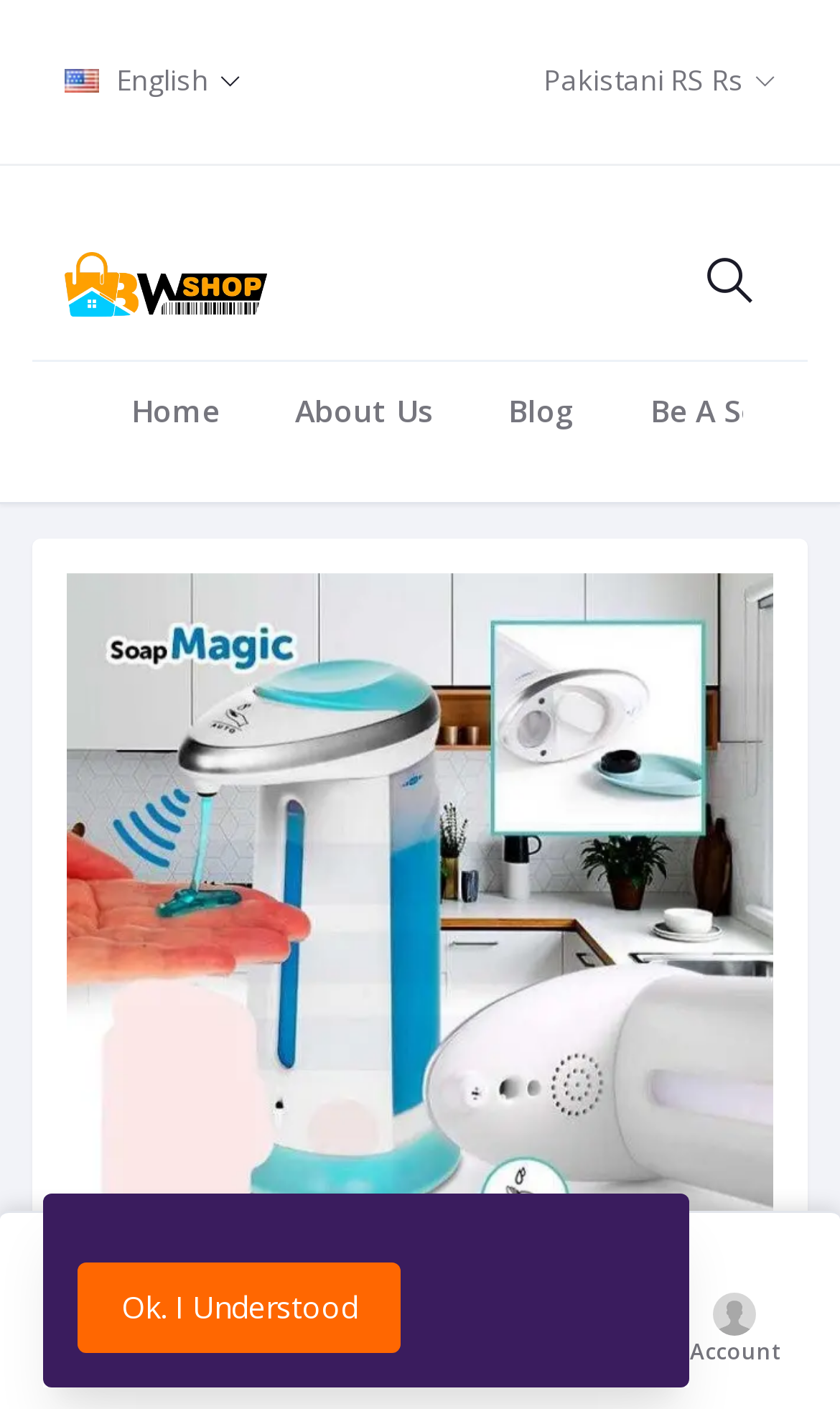Find and indicate the bounding box coordinates of the region you should select to follow the given instruction: "Click on account".

[0.788, 0.892, 0.962, 0.983]